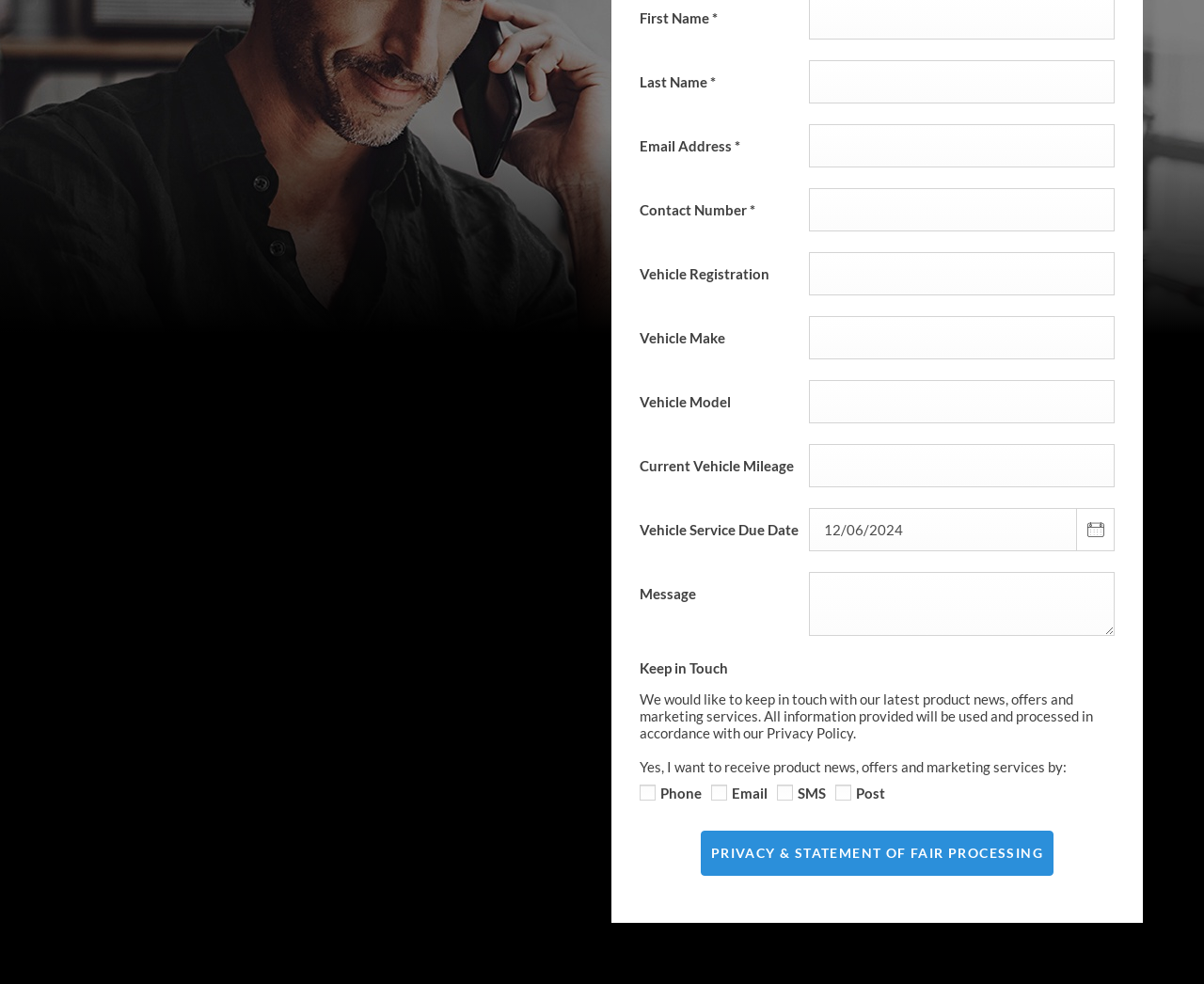Given the description "input value="12/06/2024" name="Form[customer][vehicle][nextServiceDate]" placeholder="DD/MM/YYYY" value="12/06/2024"", determine the bounding box of the corresponding UI element.

[0.672, 0.517, 0.895, 0.56]